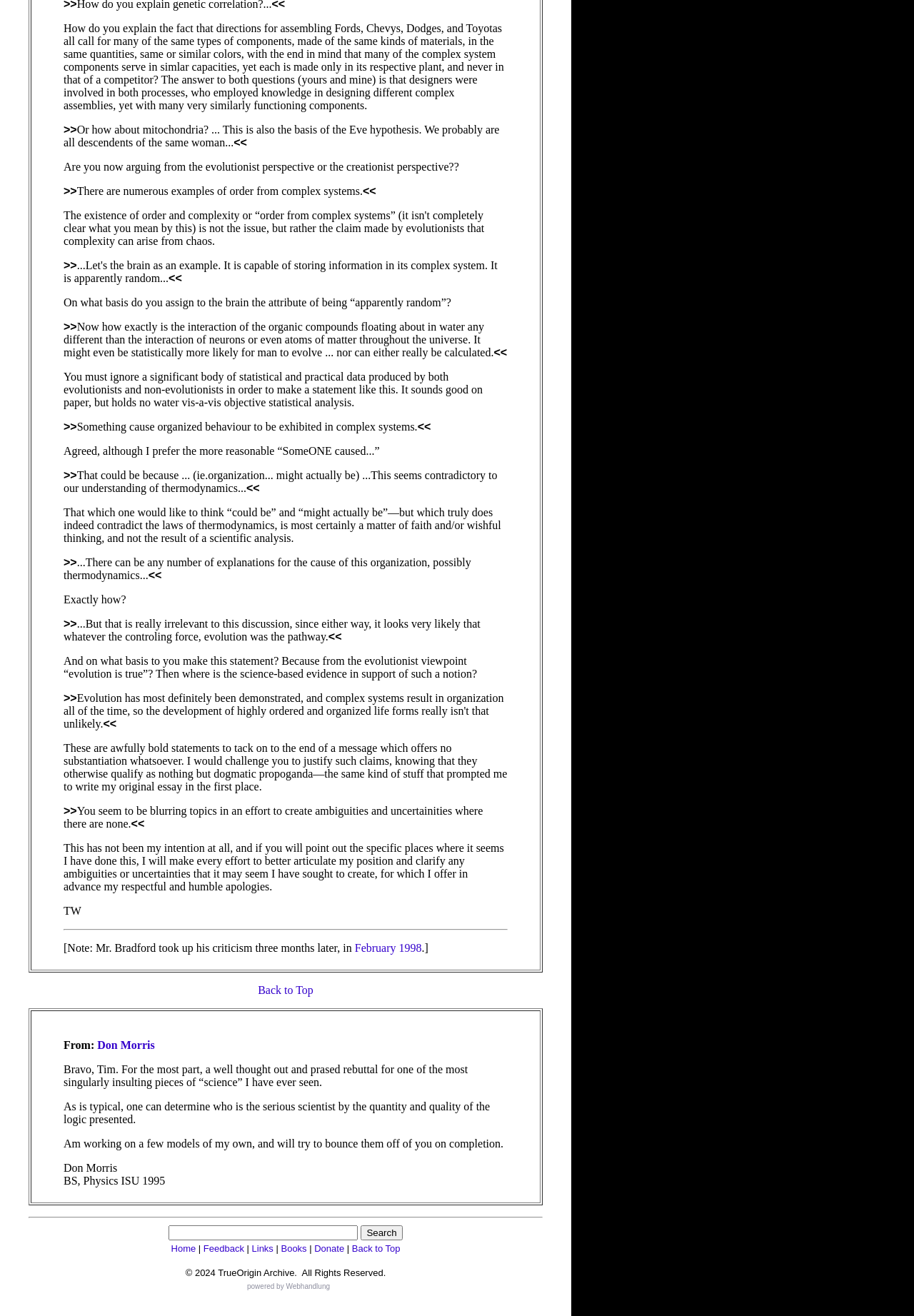Provide a one-word or one-phrase answer to the question:
What is the purpose of the link 'Back to Top'?

To navigate to the top of the page